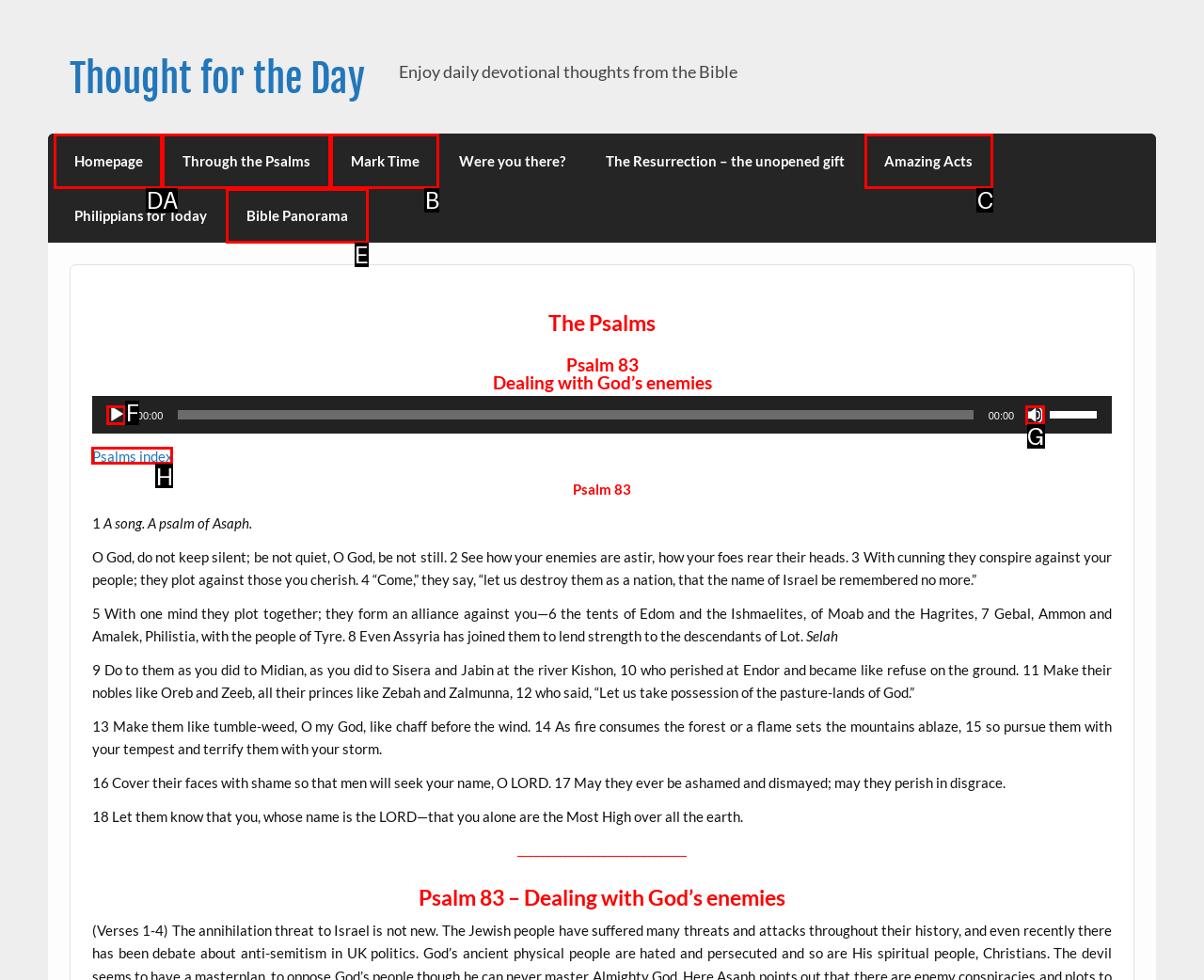Identify the HTML element to click to execute this task: Visit the Homepage Respond with the letter corresponding to the proper option.

D